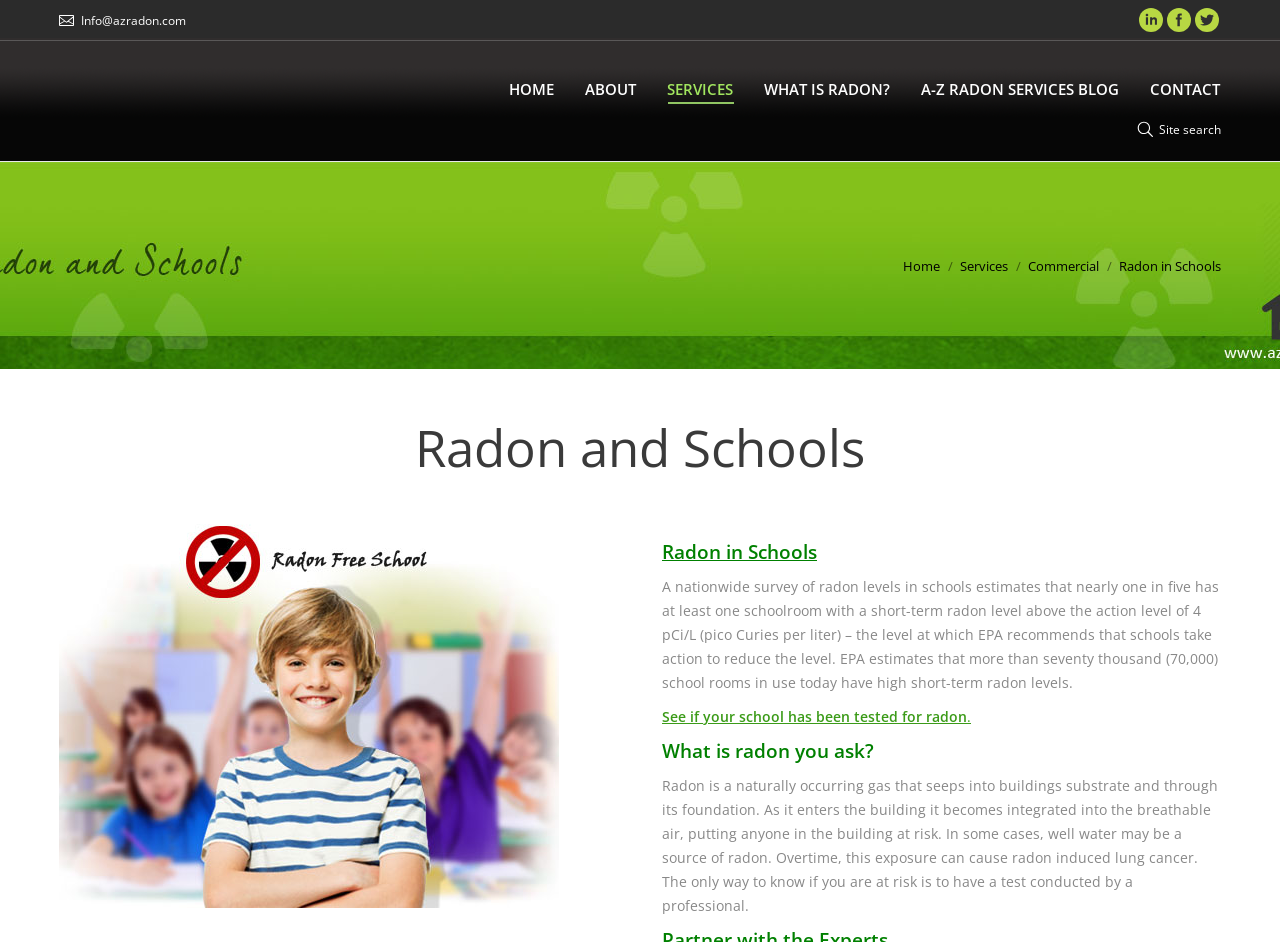Find the bounding box coordinates of the area to click in order to follow the instruction: "Learn about radon in schools".

[0.517, 0.572, 0.954, 0.599]